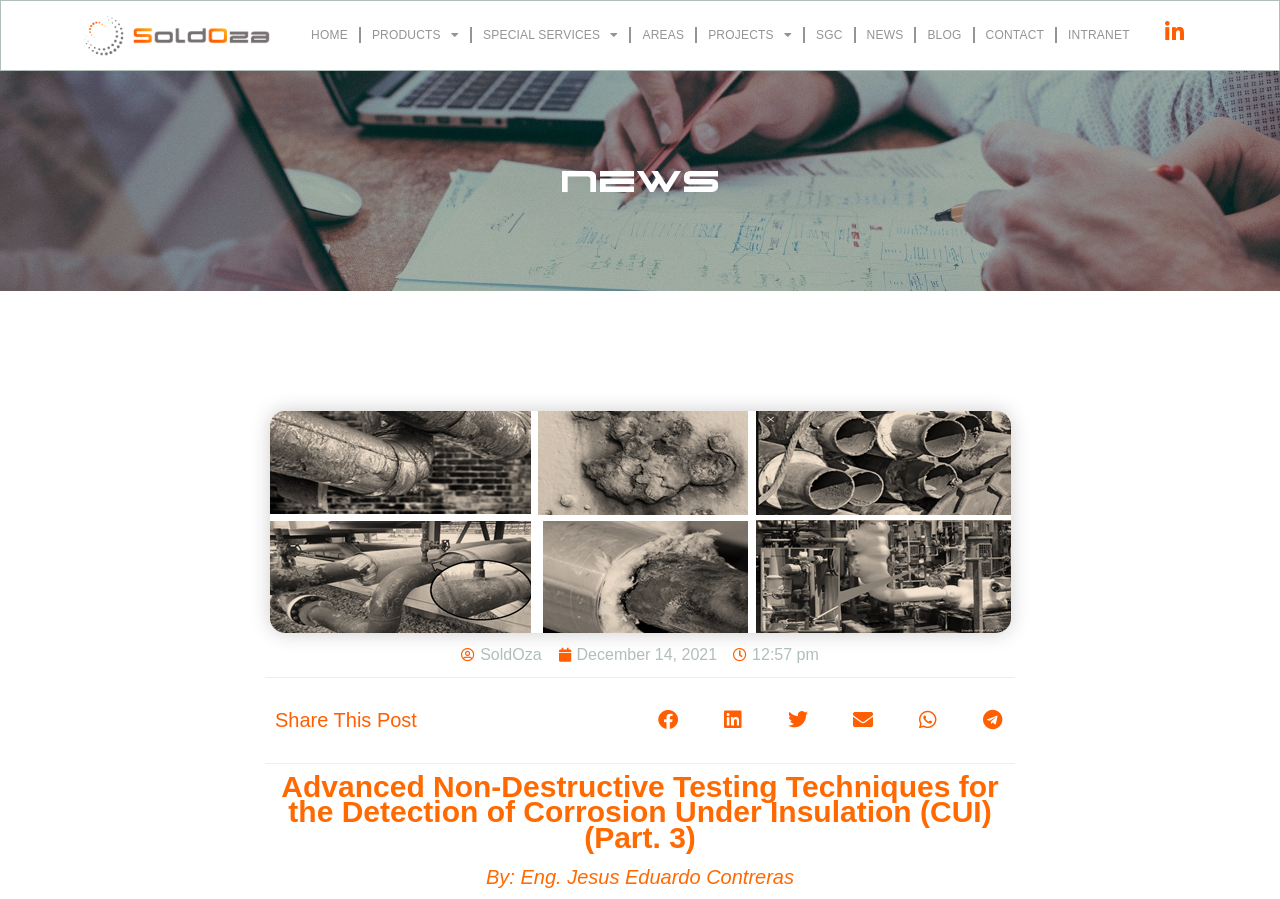Determine the bounding box coordinates of the section I need to click to execute the following instruction: "Show Graph visualisation". Provide the coordinates as four float numbers between 0 and 1, i.e., [left, top, right, bottom].

None